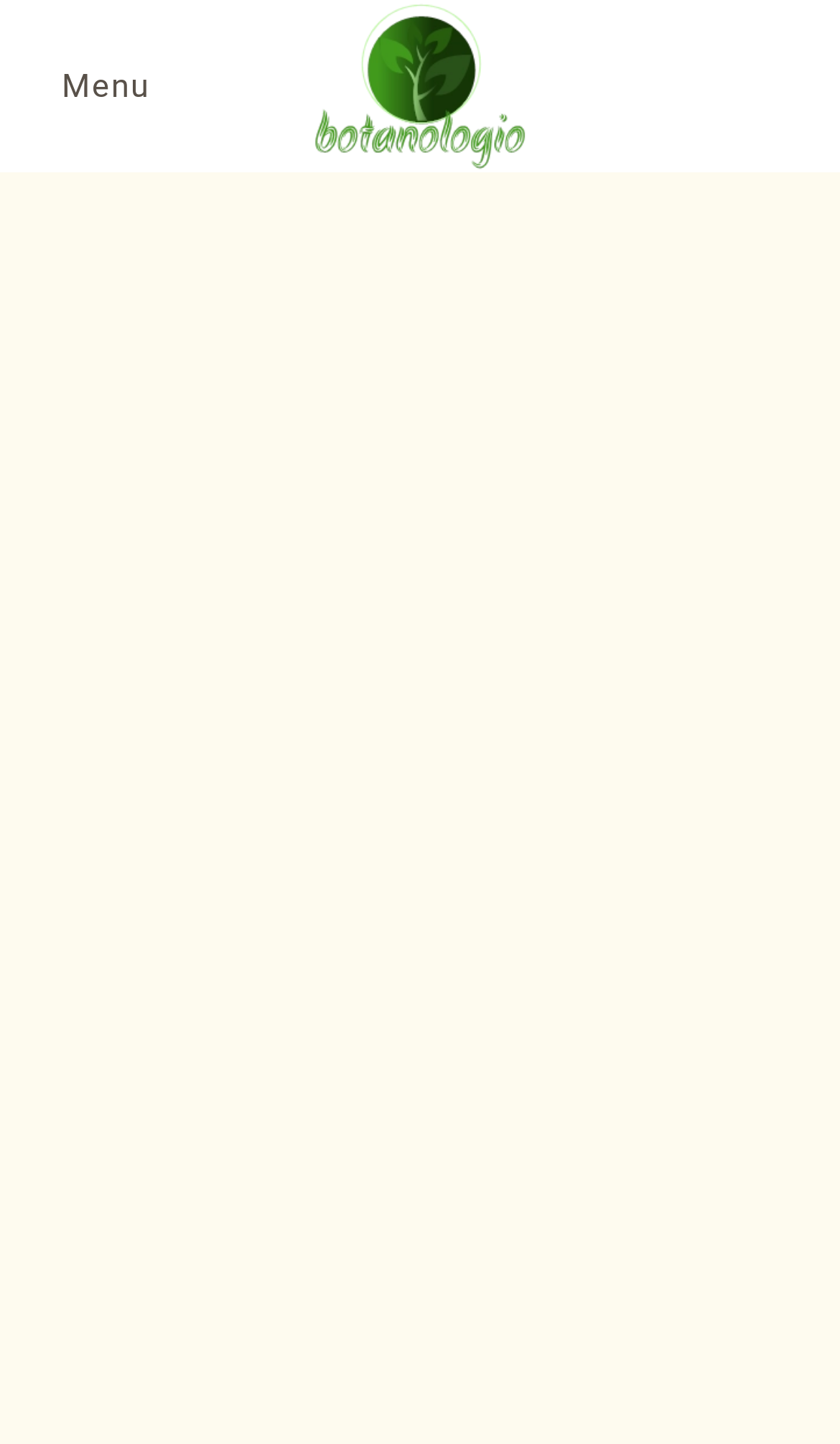Provide the bounding box coordinates of the HTML element described by the text: "Main Menu".

None